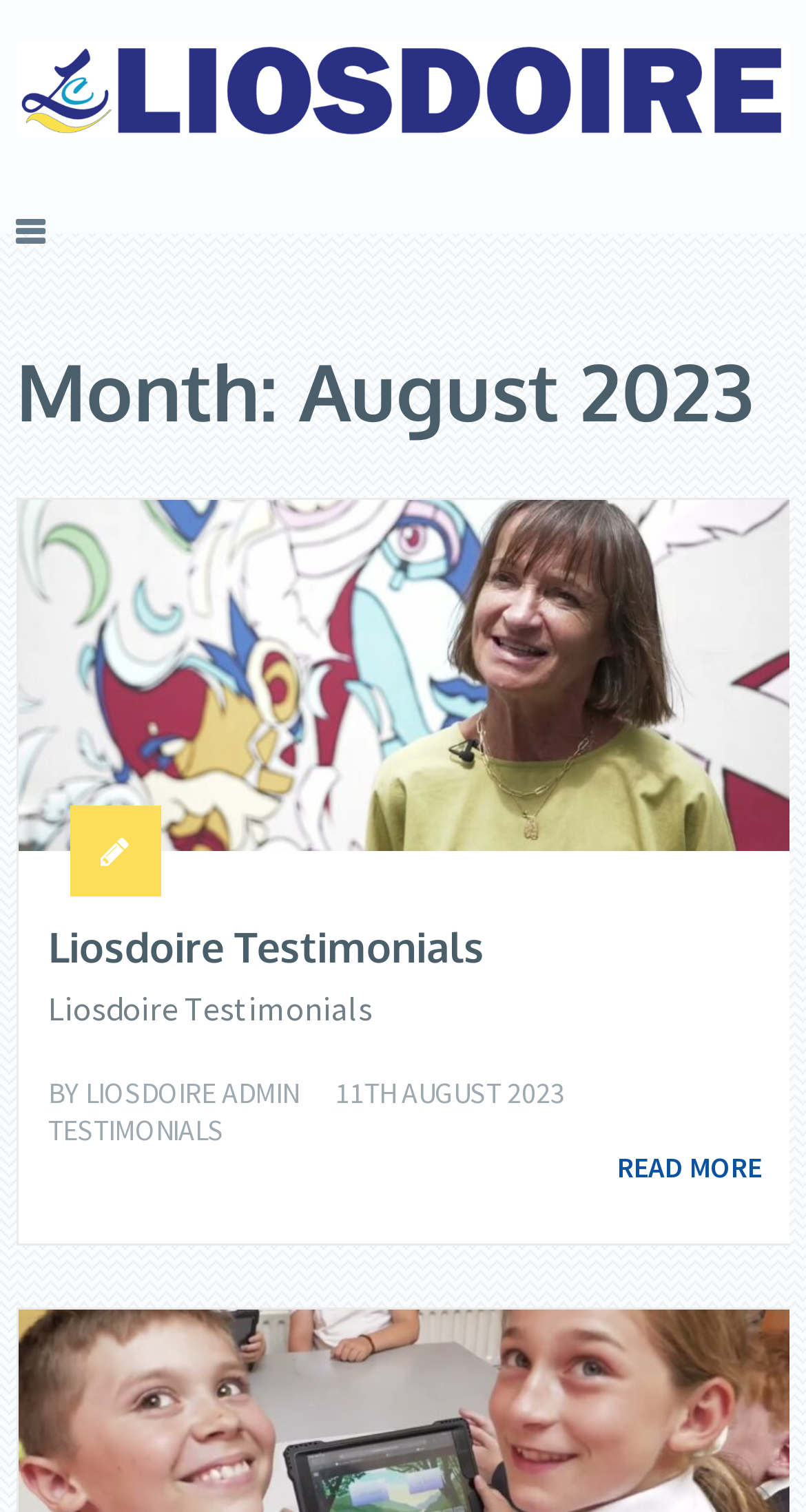Provide a thorough and detailed response to the question by examining the image: 
What is the purpose of the 'READ MORE' link?

The purpose of the 'READ MORE' link can be inferred from its text and location. It is likely that clicking this link will take the user to a page with more information about the article, such as the full text or additional details.